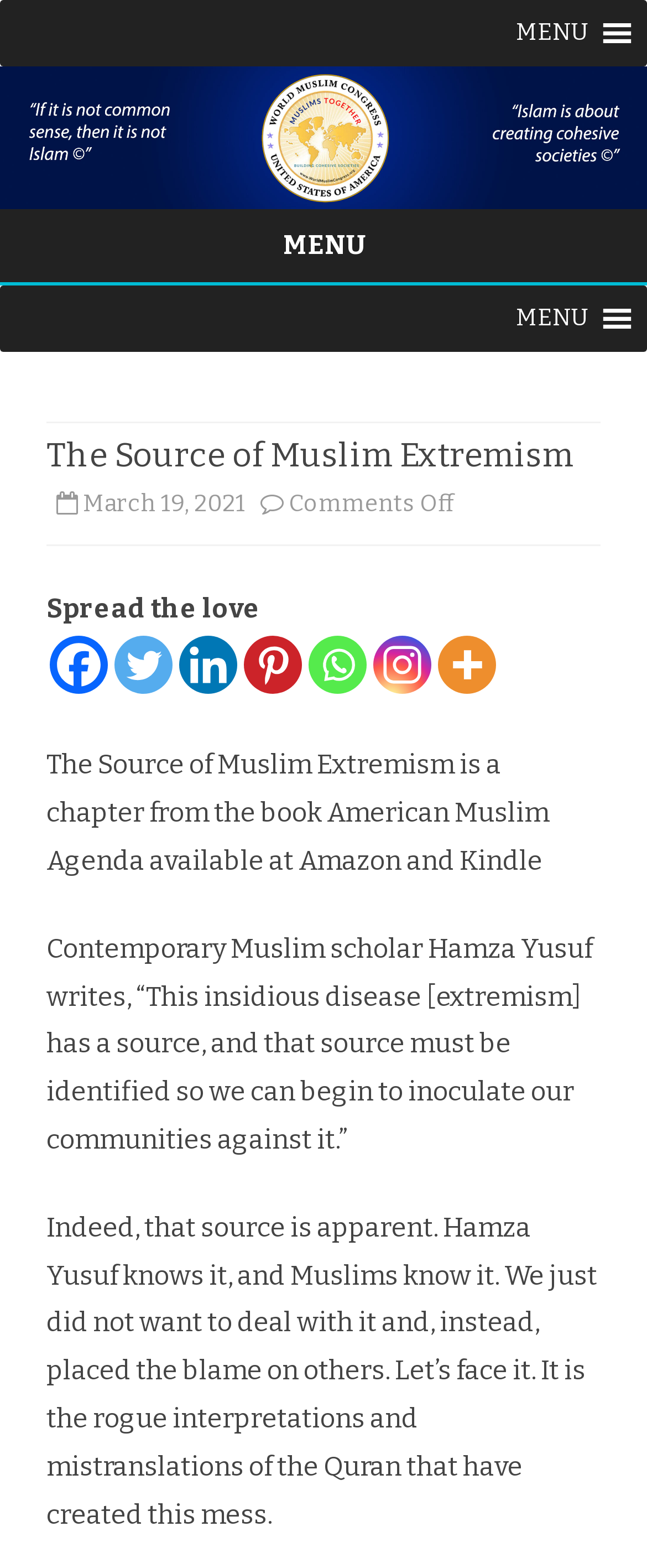What is the name of the book mentioned on the webpage?
Kindly give a detailed and elaborate answer to the question.

The webpage mentions a book titled 'American Muslim Agenda' which is available on Amazon and Kindle, as stated in the text 'The Source of Muslim Extremism is a chapter from the book American Muslim Agenda available at Amazon and Kindle'.